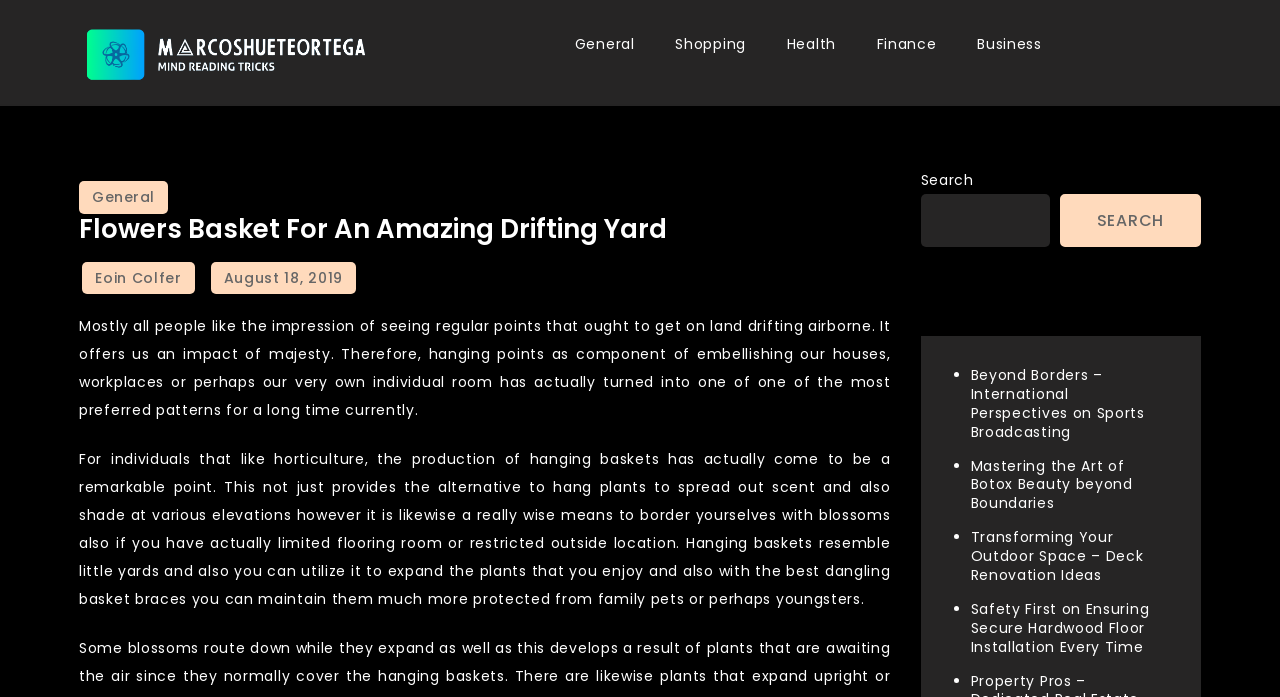What type of content is listed under 'Recent Posts'?
Look at the image and answer with only one word or phrase.

Article links